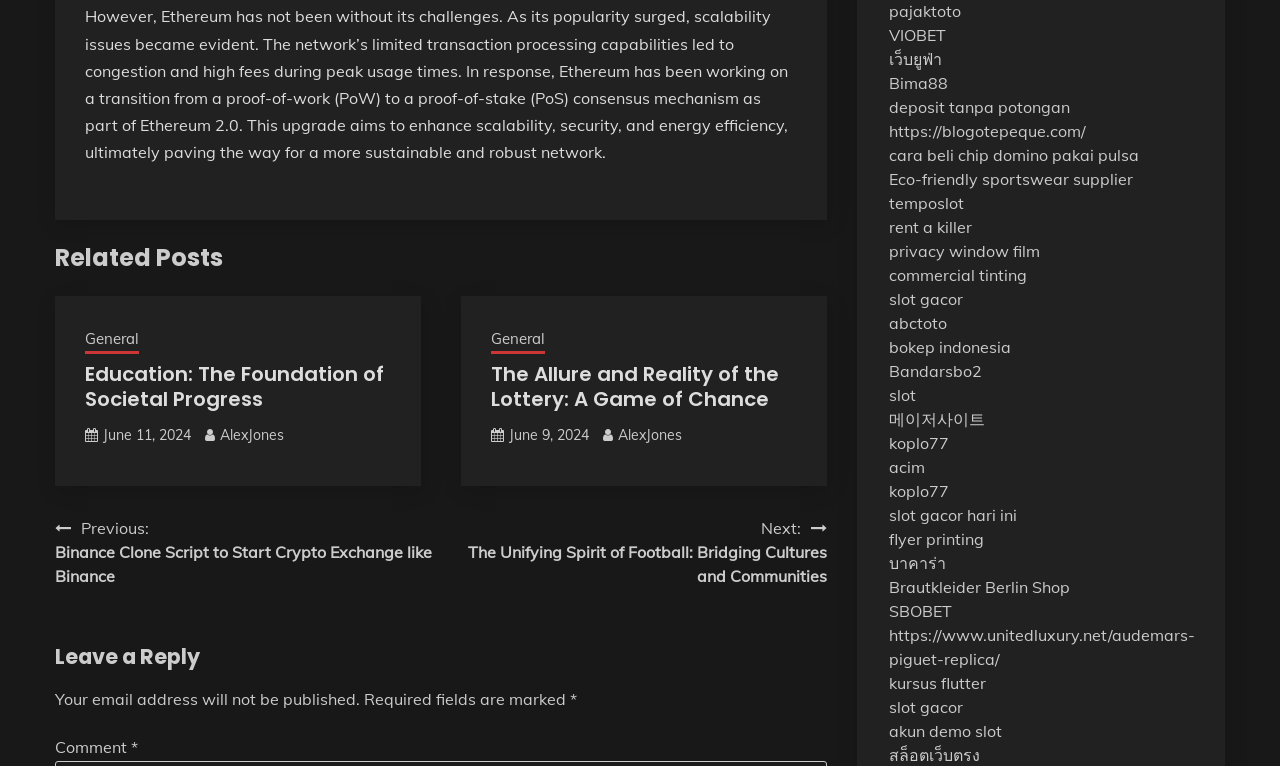Please identify the bounding box coordinates of the element that needs to be clicked to perform the following instruction: "Click on 'Related Posts'".

[0.043, 0.314, 0.646, 0.361]